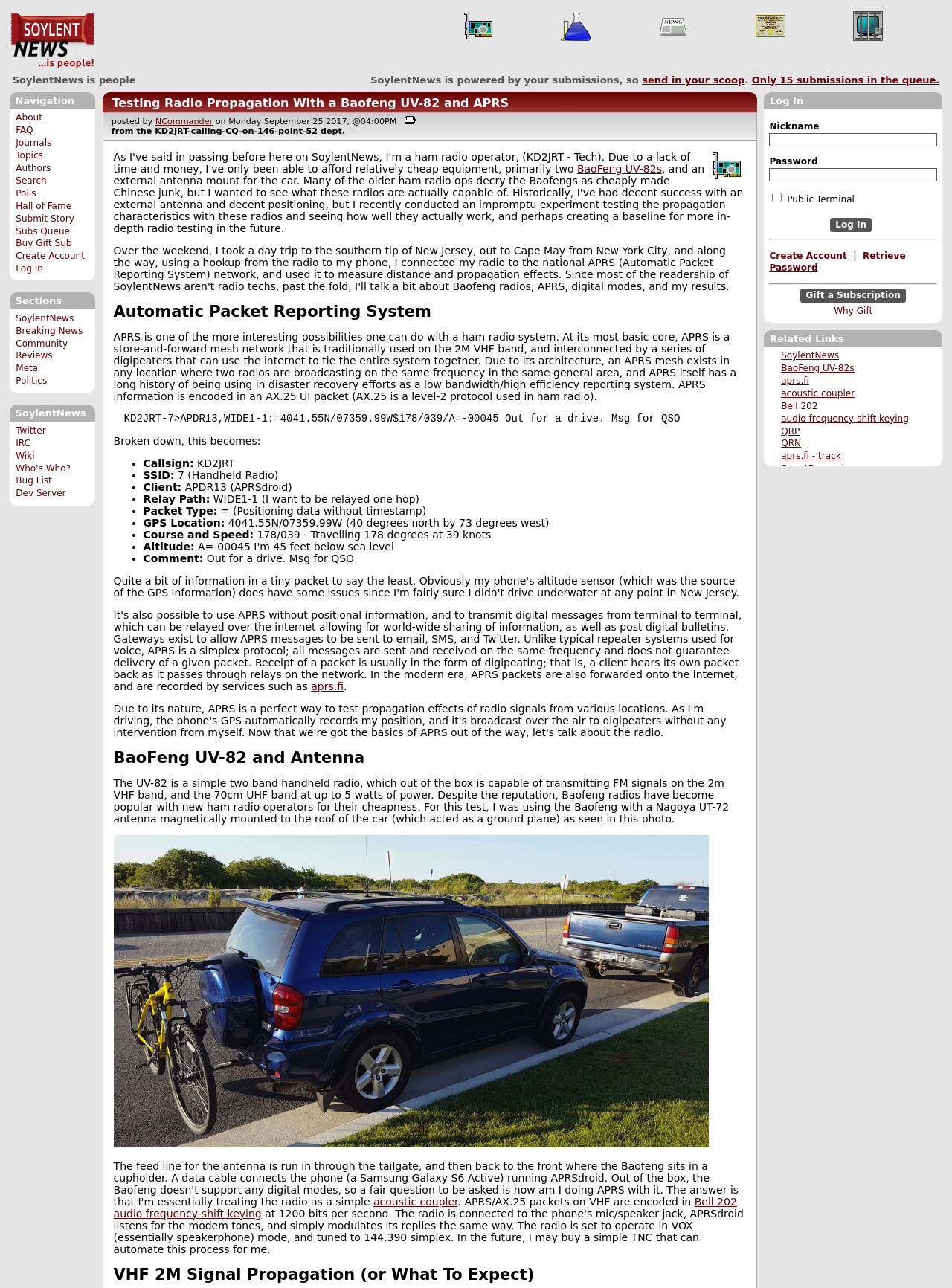Can you find the bounding box coordinates for the element that needs to be clicked to execute this instruction: "Search the Blog"? The coordinates should be given as four float numbers between 0 and 1, i.e., [left, top, right, bottom].

None